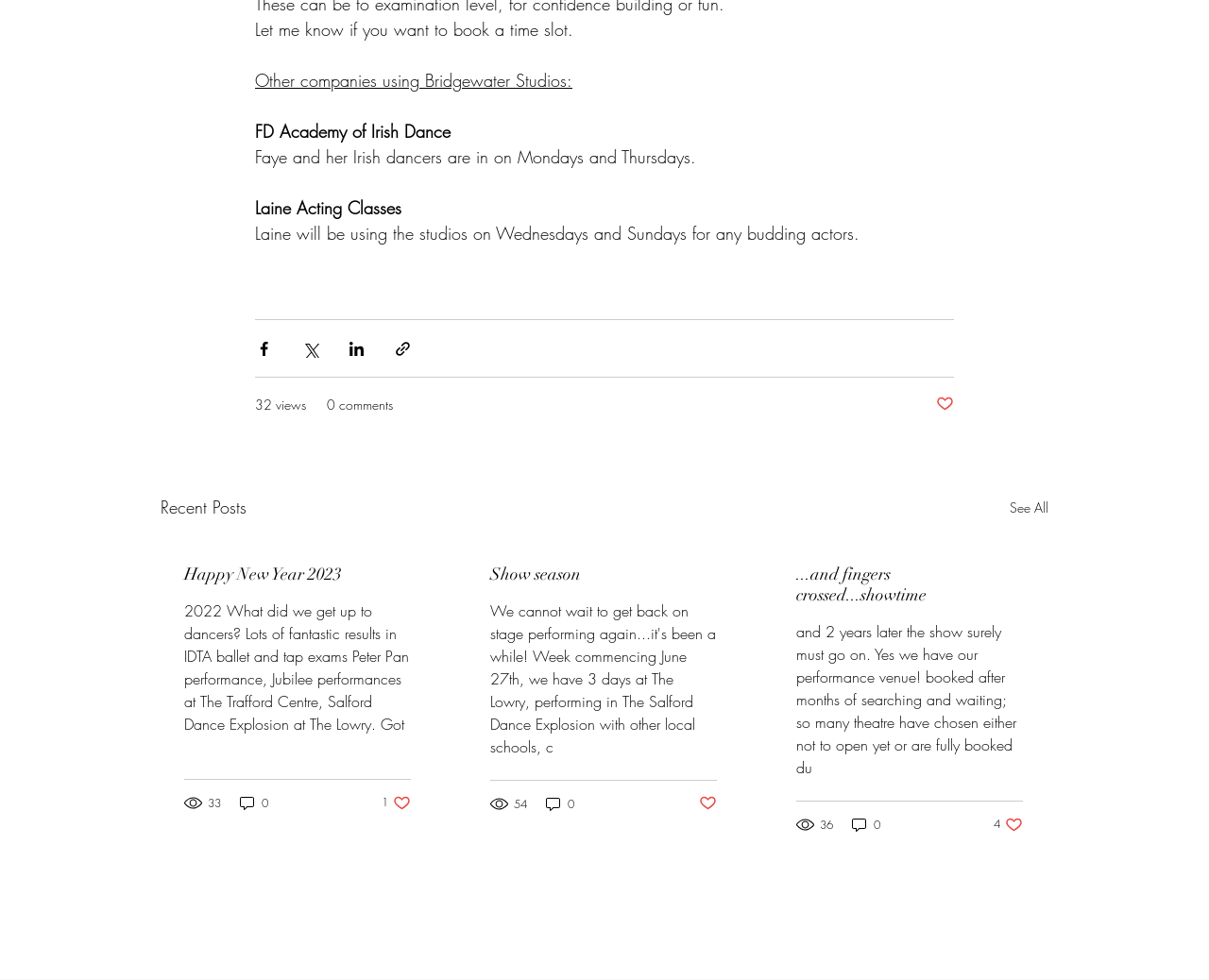Provide the bounding box coordinates for the UI element that is described by this text: "sitemap.html". The coordinates should be in the form of four float numbers between 0 and 1: [left, top, right, bottom].

None